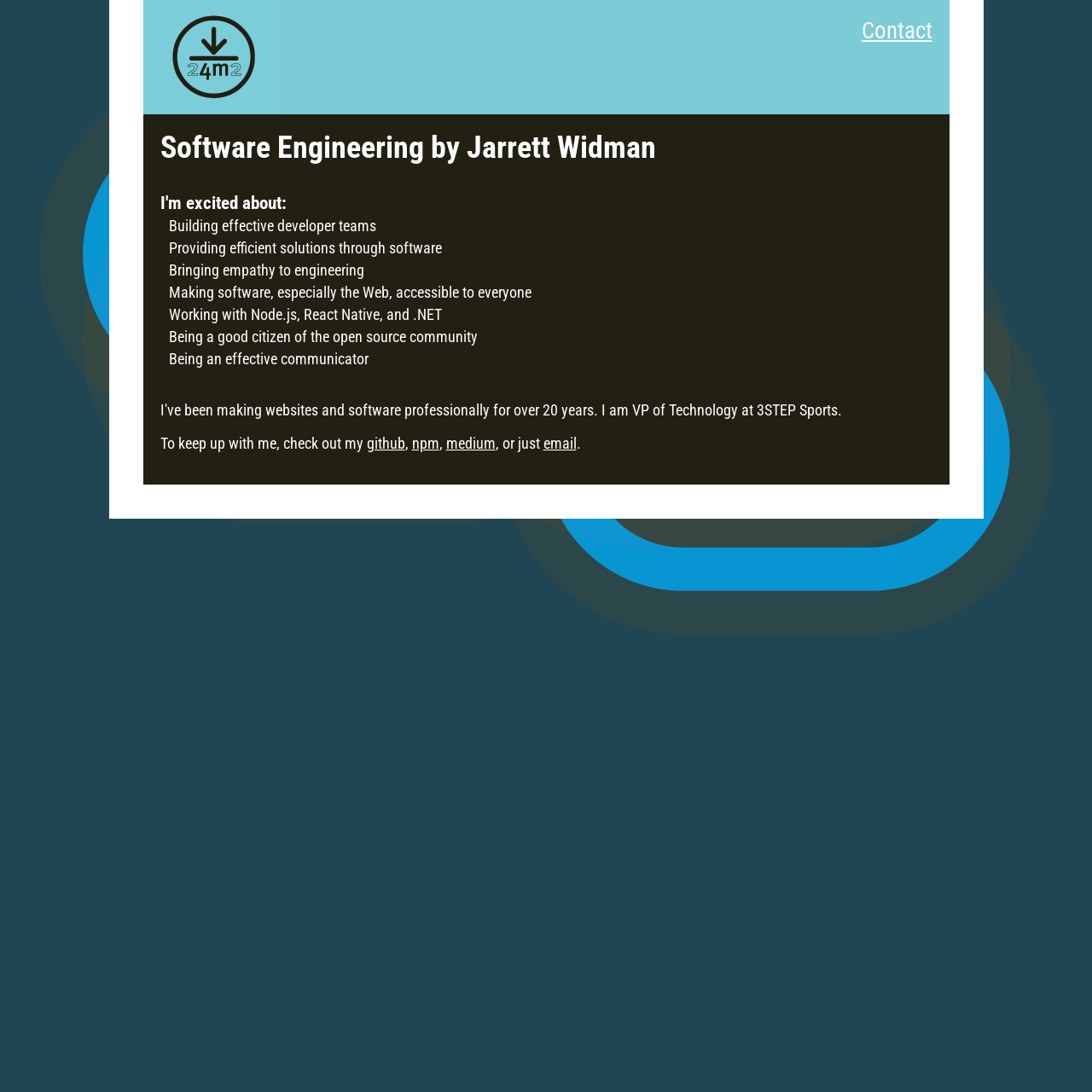What are the technologies mentioned on the webpage? Using the information from the screenshot, answer with a single word or phrase.

Node.js, React Native, .NET